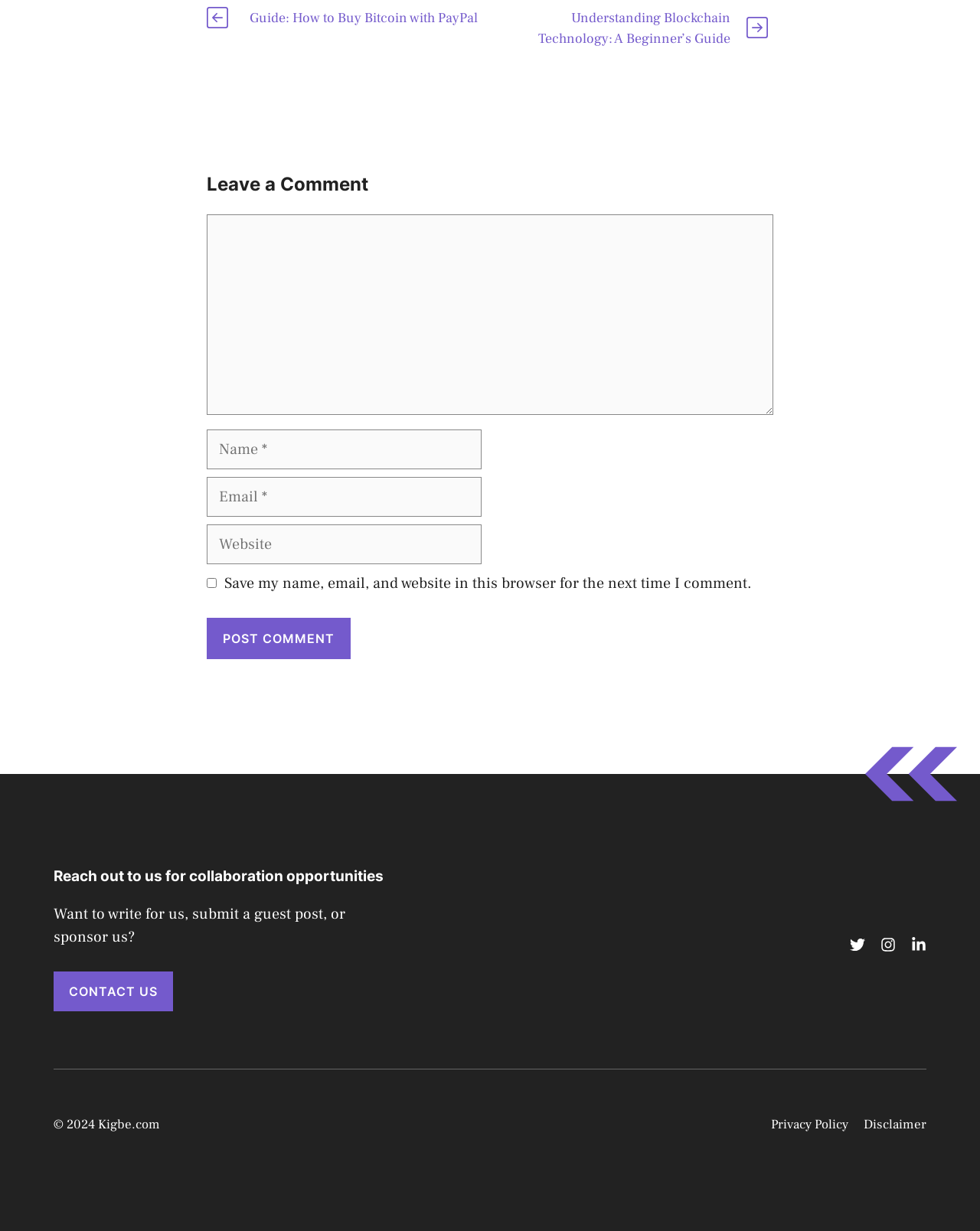Find the bounding box coordinates of the element I should click to carry out the following instruction: "Click the 'Post Comment' button".

[0.211, 0.502, 0.358, 0.535]